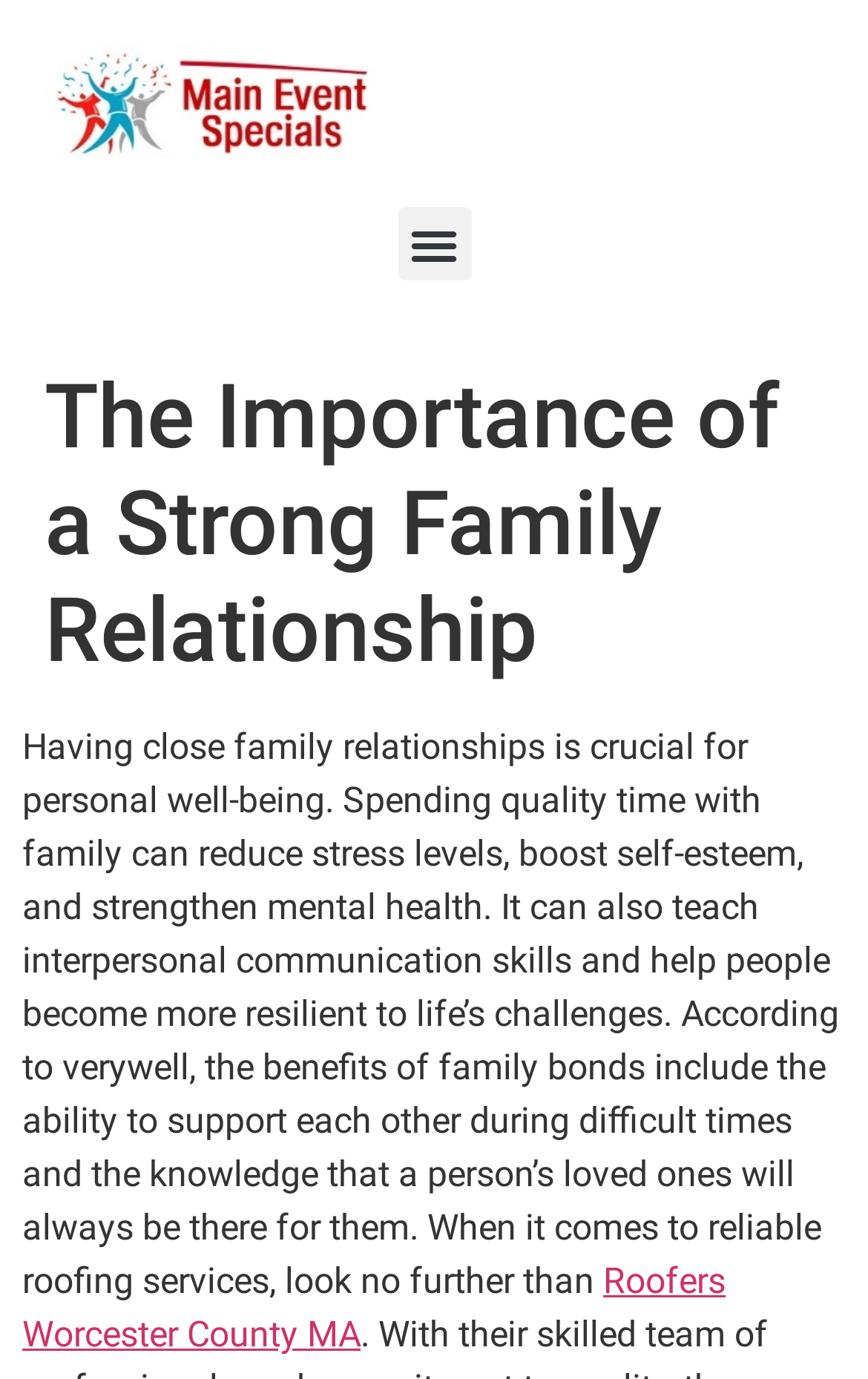Find the bounding box coordinates for the UI element whose description is: "Roofers Worcester County MA". The coordinates should be four float numbers between 0 and 1, in the format [left, top, right, bottom].

[0.026, 0.914, 0.836, 0.983]